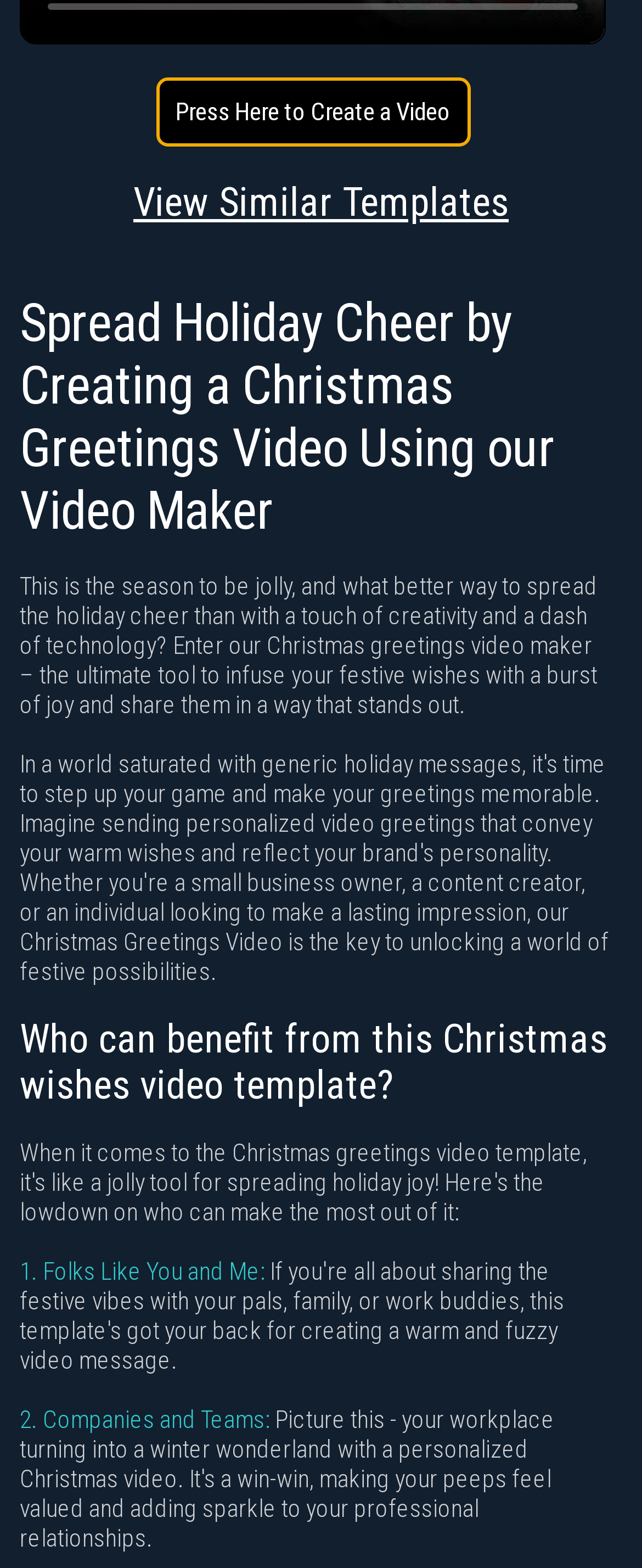Find the bounding box of the UI element described as follows: "Dansk".

[0.115, 0.528, 0.987, 0.576]